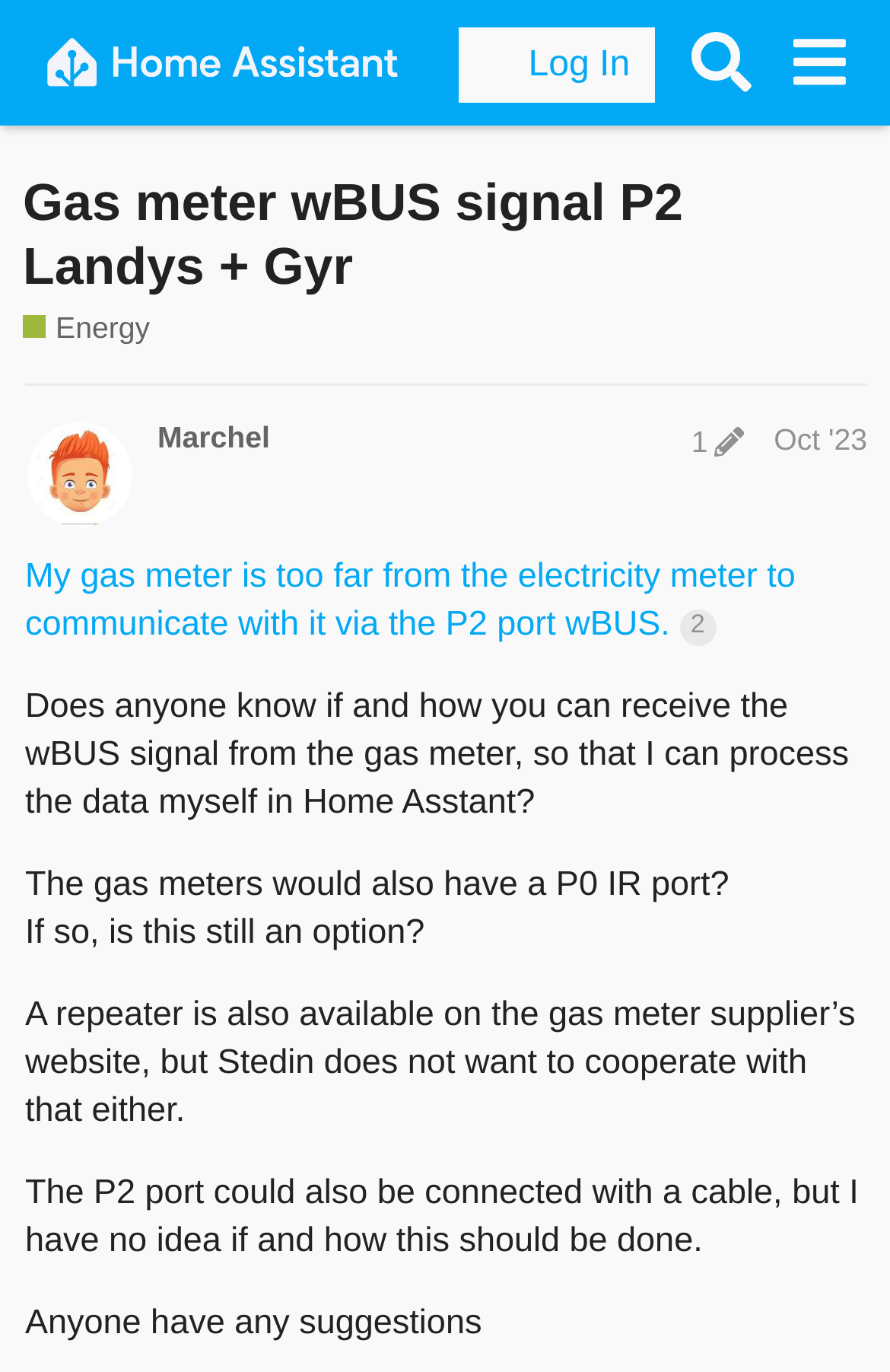Determine the bounding box coordinates of the clickable region to follow the instruction: "Click the 'Log In' button".

[0.516, 0.021, 0.736, 0.076]